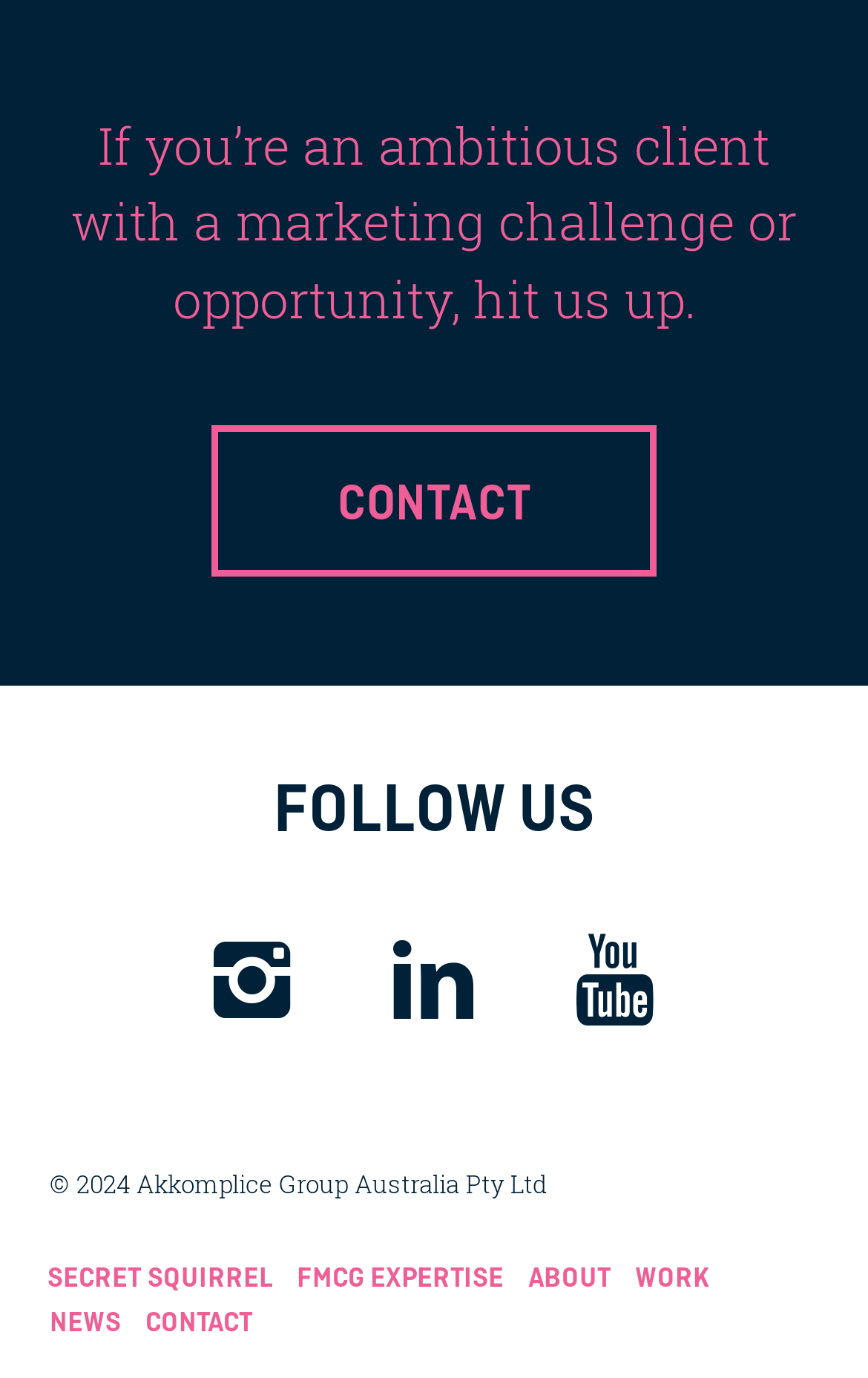From the details in the image, provide a thorough response to the question: What is the purpose of the 'CONTACT' link?

The 'CONTACT' link is present in two places on the webpage, once at the top and once at the bottom. Its purpose is likely to allow users to get in touch with the company, possibly to inquire about their services or to discuss potential collaborations.